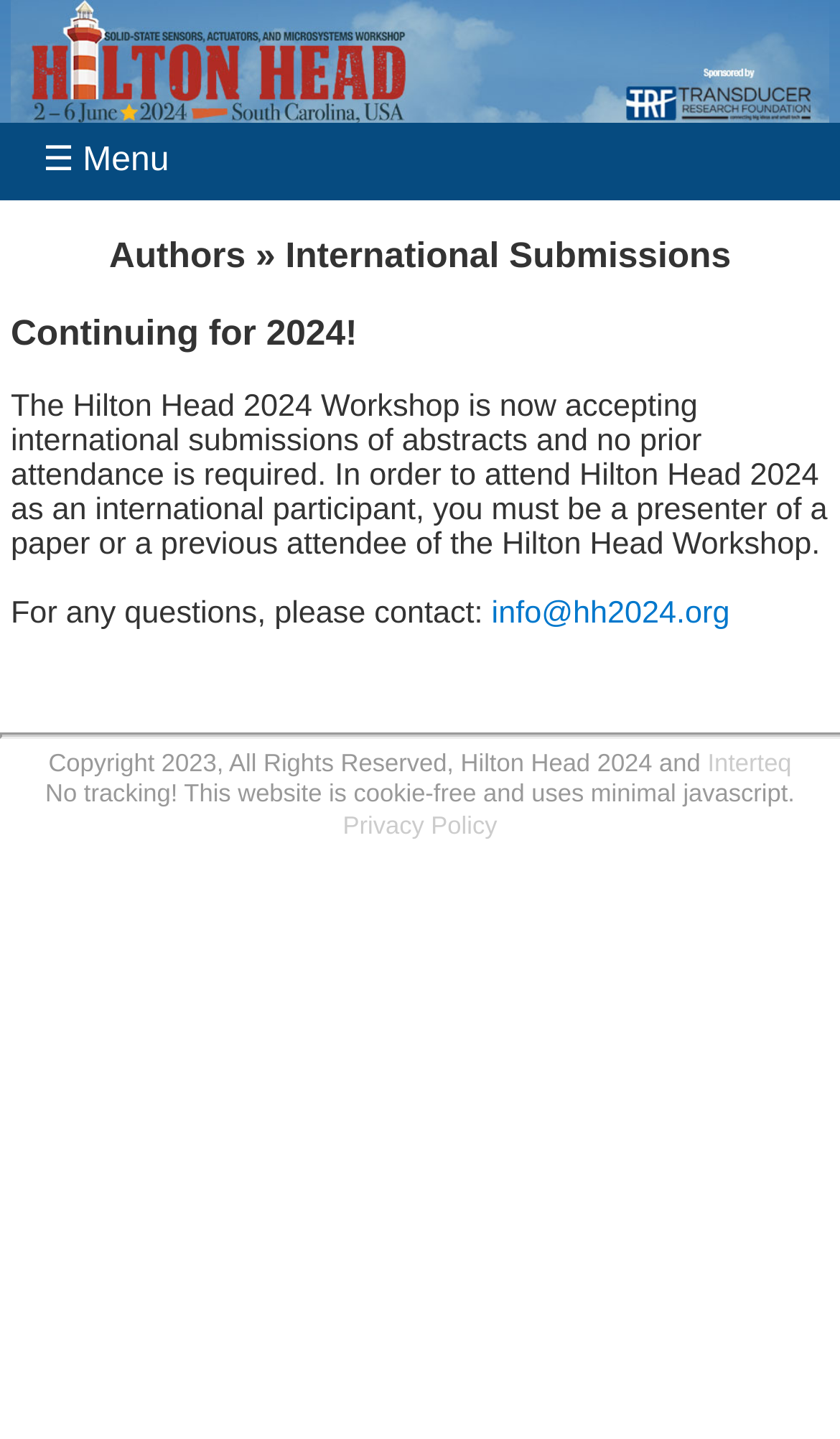Locate the UI element described by Privacy Policy in the provided webpage screenshot. Return the bounding box coordinates in the format (top-left x, top-left y, bottom-right x, bottom-right y), ensuring all values are between 0 and 1.

[0.408, 0.565, 0.592, 0.583]